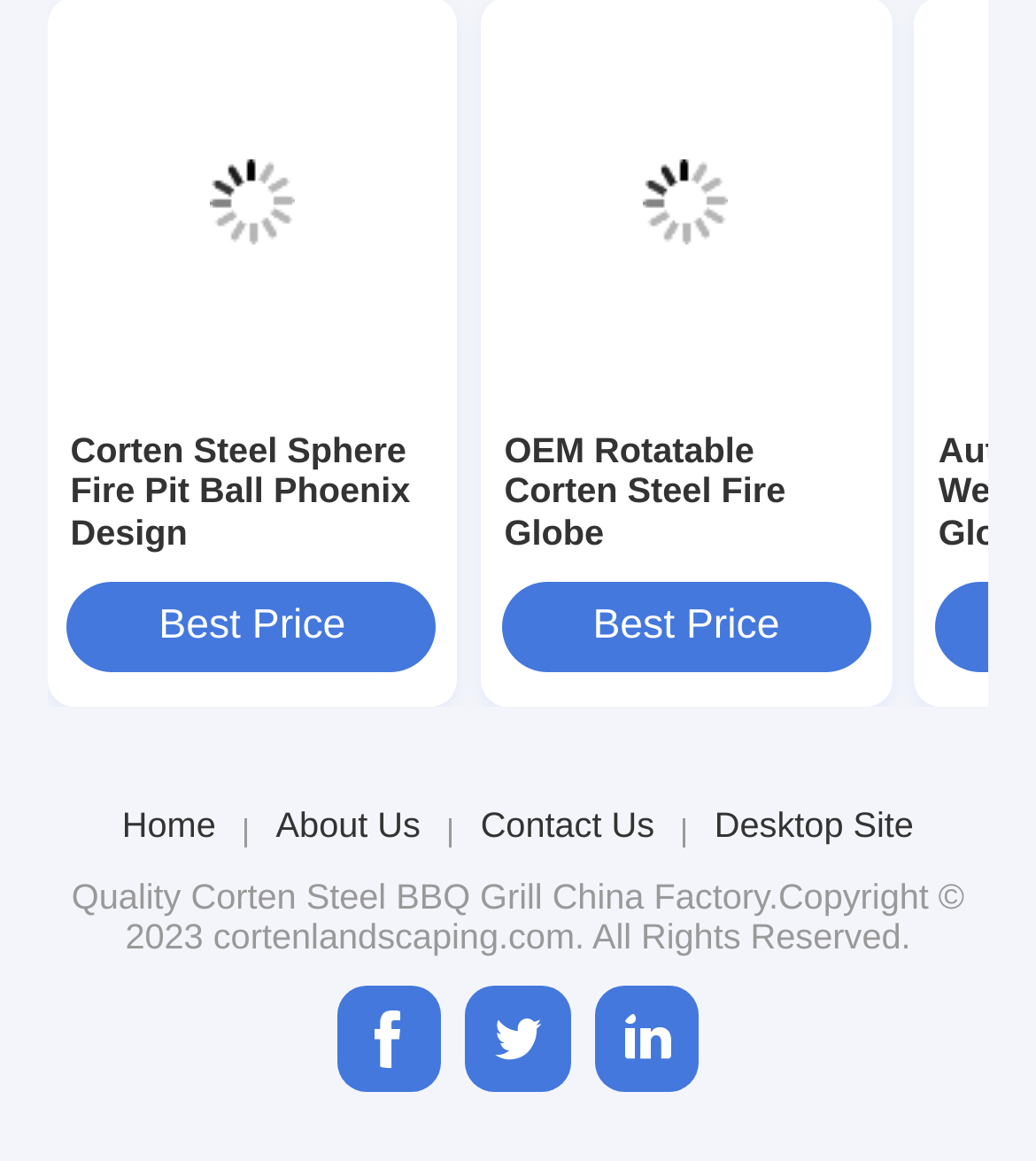Identify the bounding box for the UI element described as: "Best Price". The coordinates should be four float numbers between 0 and 1, i.e., [left, top, right, bottom].

[0.065, 0.502, 0.422, 0.578]